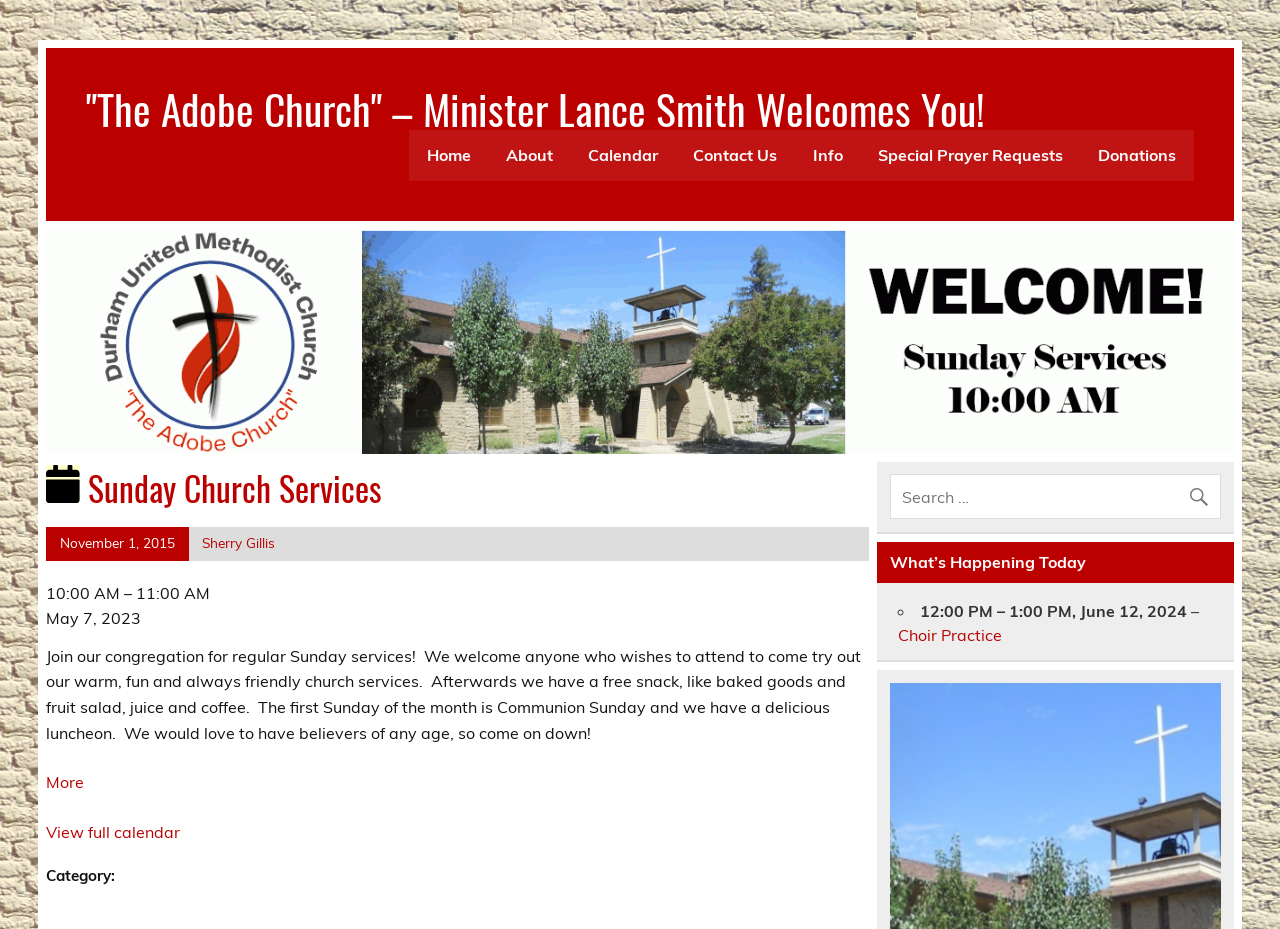Locate and generate the text content of the webpage's heading.

 Sunday Church Services